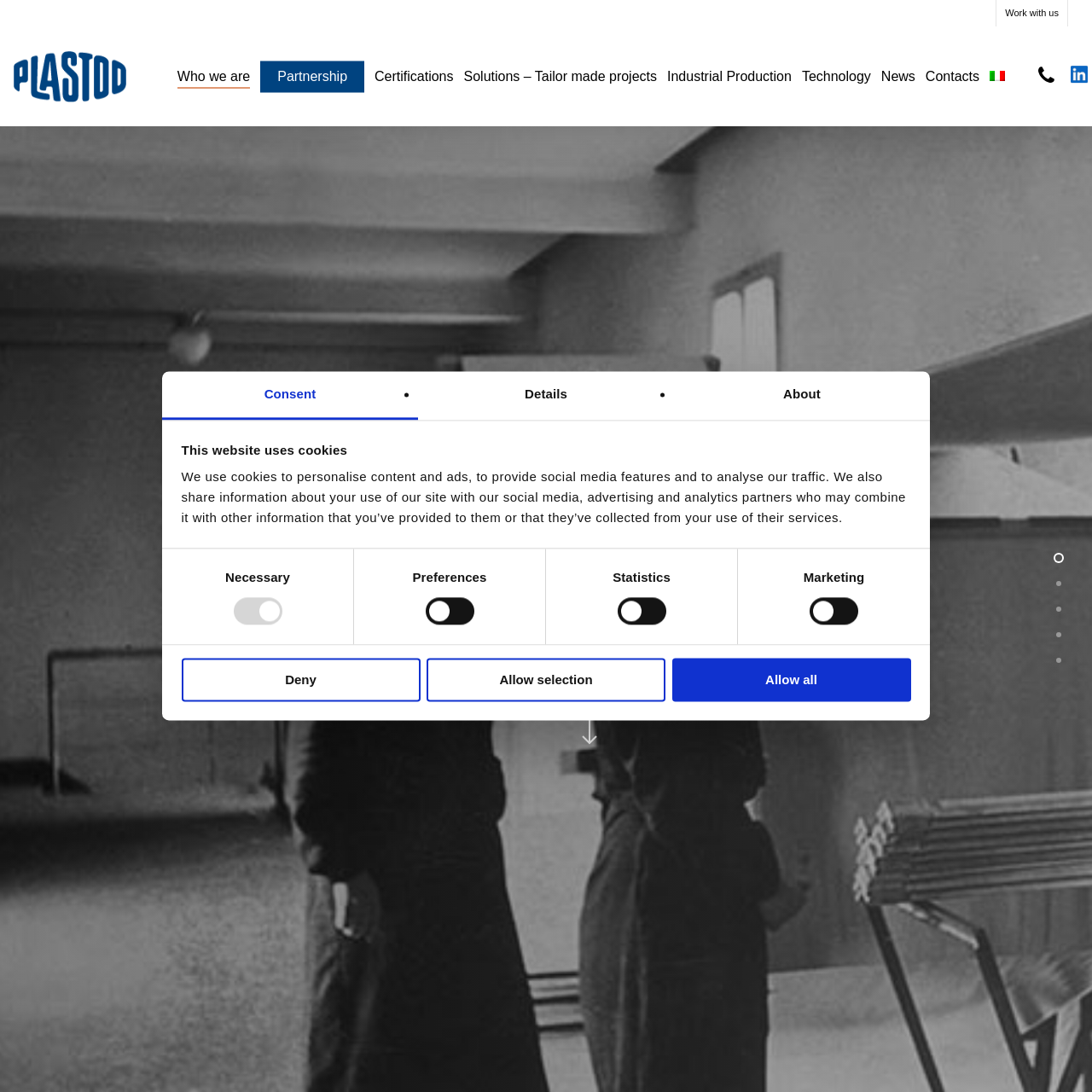Describe every aspect of the webpage in a detailed manner.

The webpage is about Plastod, a company that has been in the wound dressing industry for over 100 years. At the top right corner, there is a dialog box about cookies, which includes a tab list with three tabs: "Consent", "Details", and "About". Below the dialog box, there are three buttons: "Deny", "Allow selection", and "Allow all".

On the top left corner, there is a link to "Work with us" and a logo of Plastod, which is an image. Below the logo, there are several links to different sections of the website, including "Who we are", "Partnership", "Certifications", "Solutions", "Industrial Production", "Technology", "News", and "Contacts". There is also a link to an Italian version of the website, accompanied by an Italian flag image.

In the main content area, there is a heading that reads "100 year of Plastod" and a subheading that reads "1915-2015". Below the heading, there is a paragraph of text that describes the history of Plastod, from its foundation in 1915 to the current third generation. There is also an image and a link to more information.

On the right side of the main content area, there are several links and images that appear to be a timeline of Plastod's history, with dates ranging from 1915 to the present day. Each link has a corresponding image and a brief description of the event or milestone.